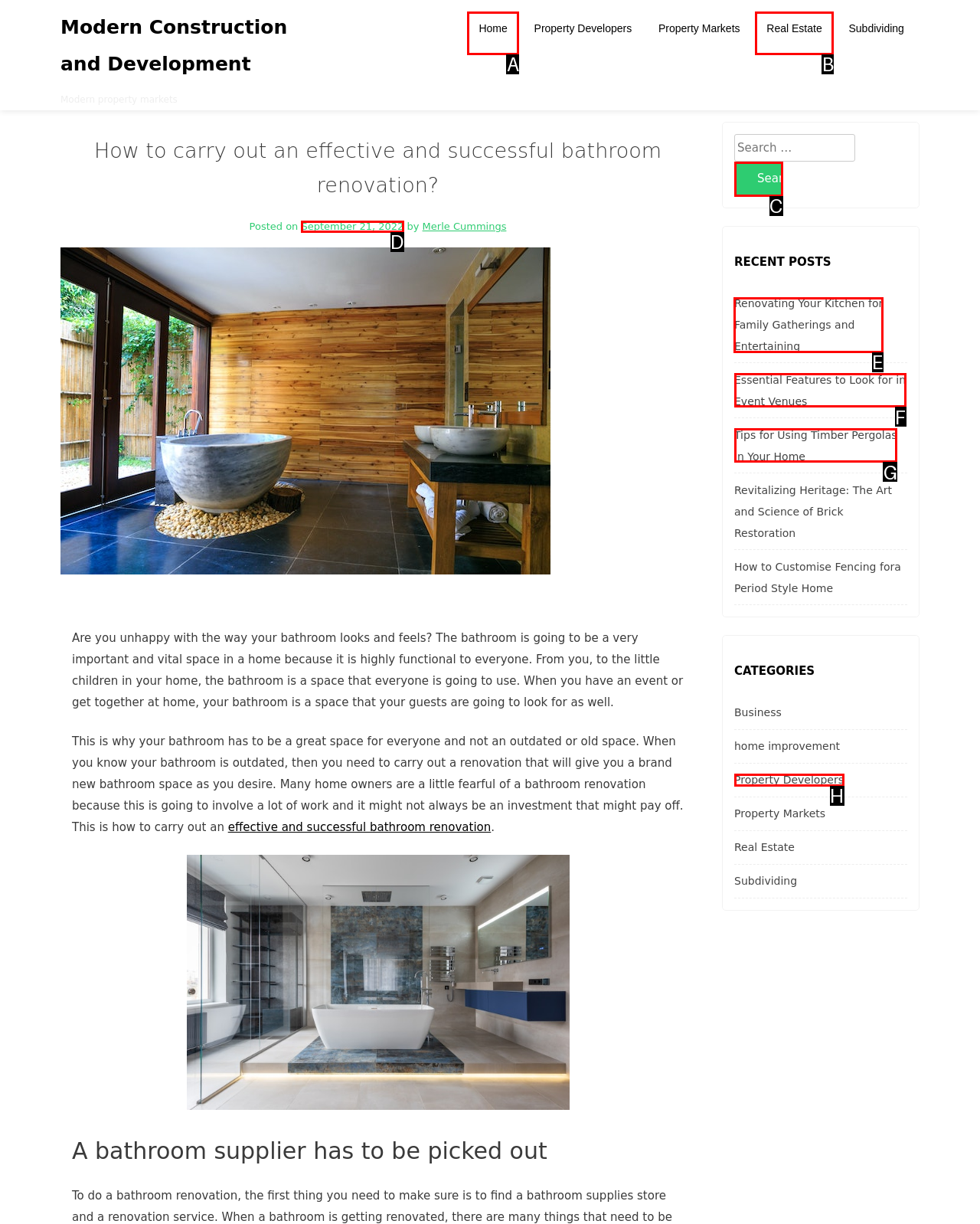Choose the HTML element to click for this instruction: Read the 'Renovating Your Kitchen for Family Gatherings and Entertaining' post Answer with the letter of the correct choice from the given options.

E